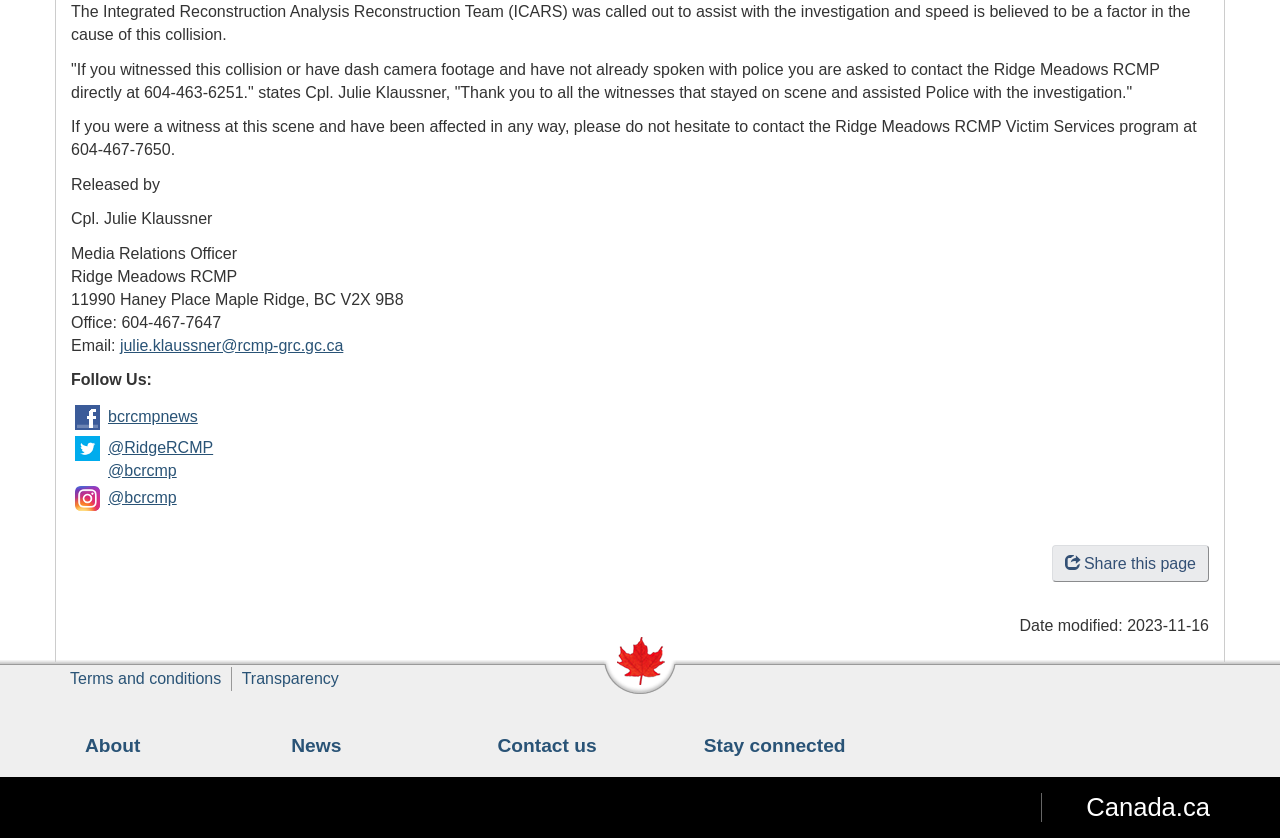Predict the bounding box coordinates for the UI element described as: "Terms and conditions". The coordinates should be four float numbers between 0 and 1, presented as [left, top, right, bottom].

[0.055, 0.799, 0.173, 0.819]